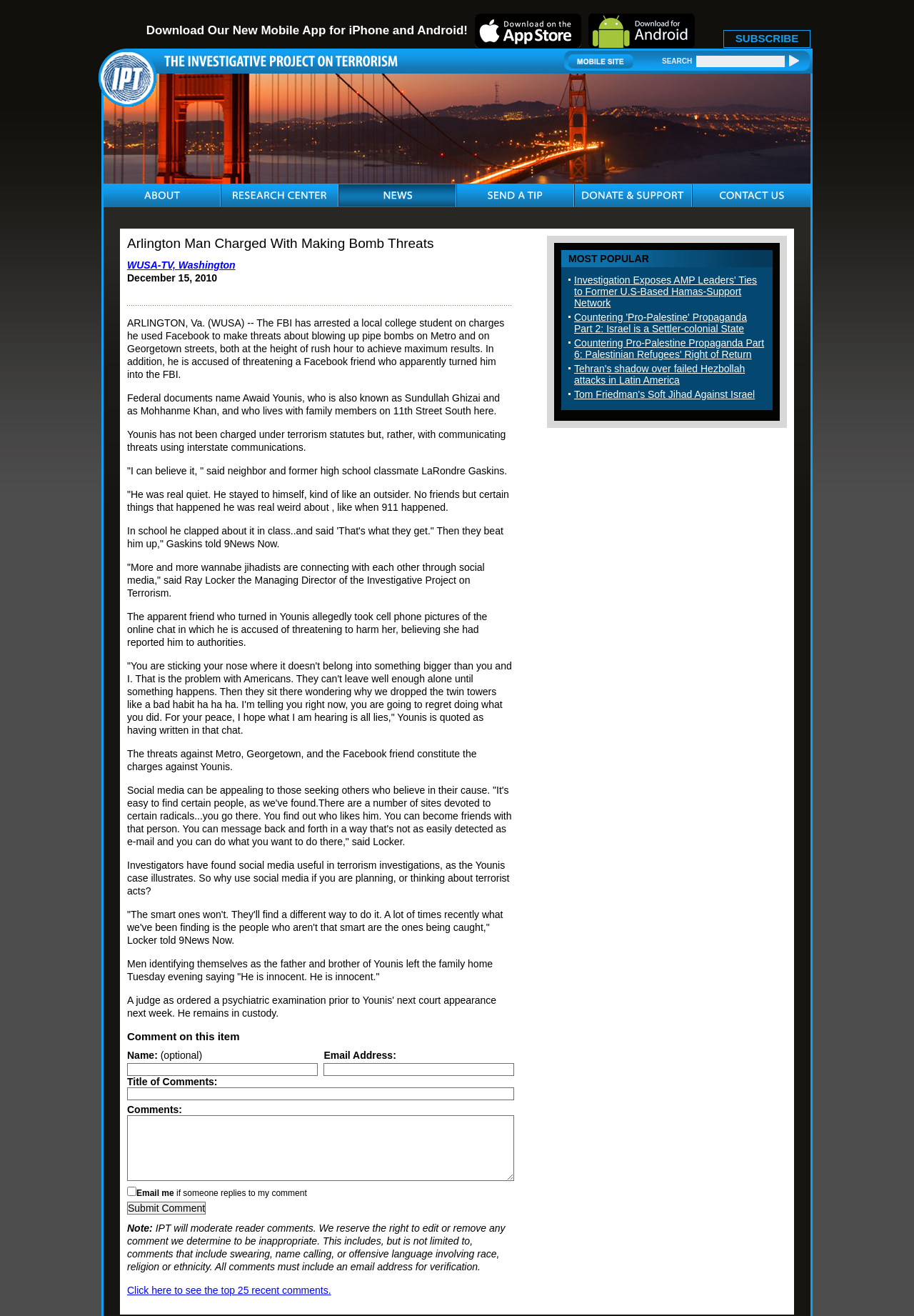What is the topic of the article?
Refer to the image and provide a one-word or short phrase answer.

Arlington Man Charged With Making Bomb Threats